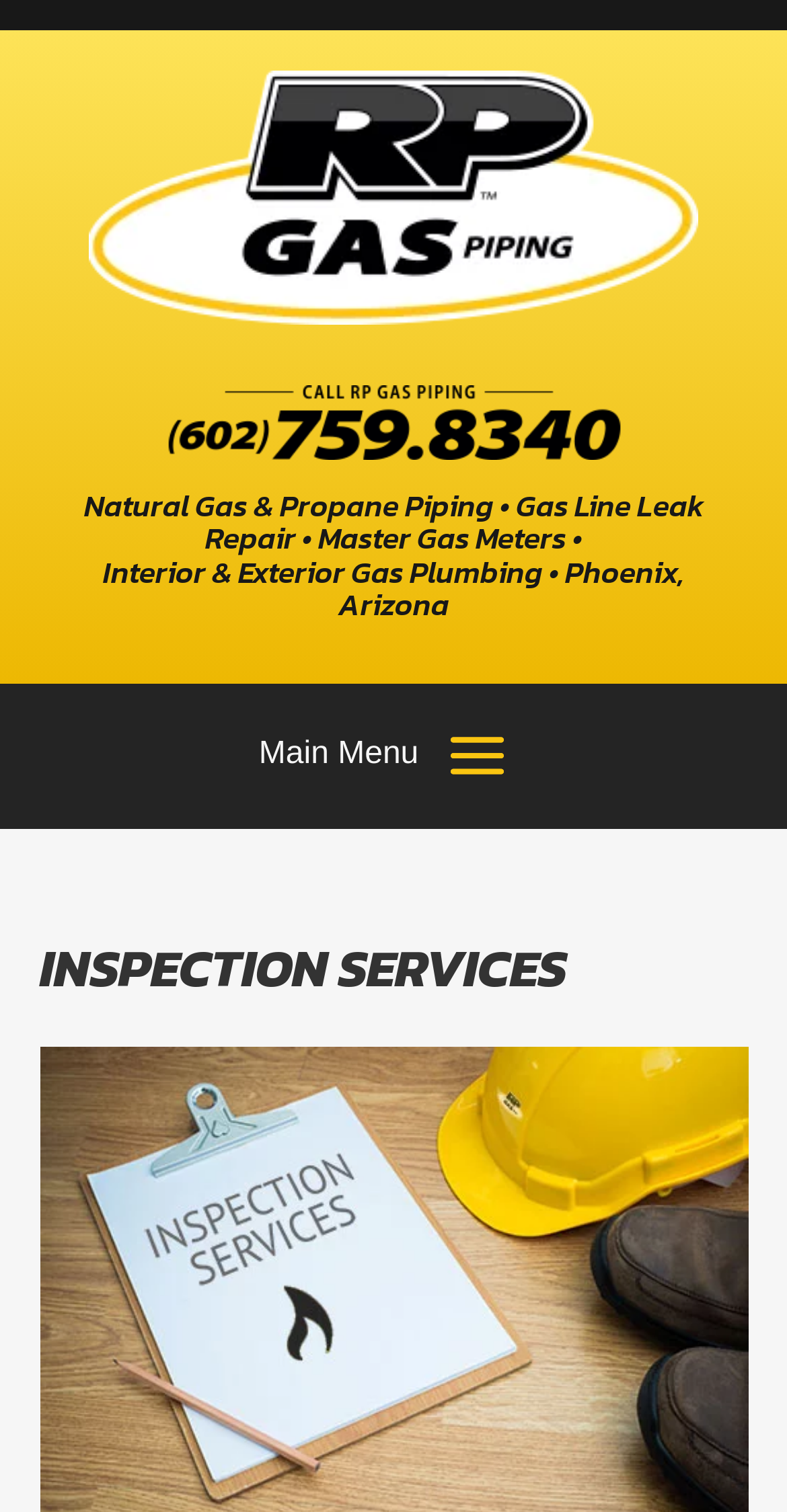Find and provide the bounding box coordinates for the UI element described here: "title="RP Gas Piping"". The coordinates should be given as four float numbers between 0 and 1: [left, top, right, bottom].

[0.1, 0.047, 0.9, 0.215]